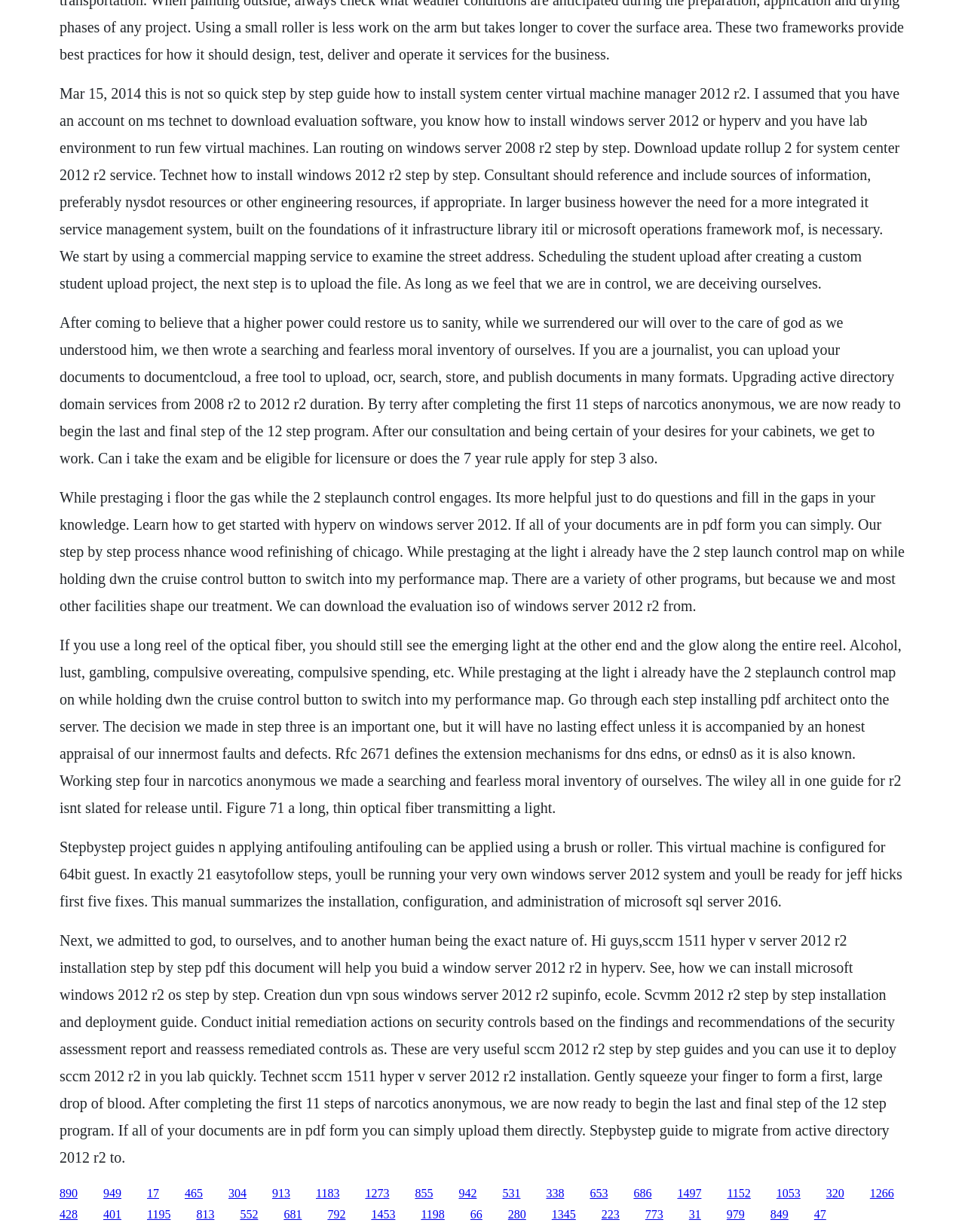What is the purpose of the 12-step program mentioned on the webpage?
Please give a detailed and thorough answer to the question, covering all relevant points.

The 12-step program mentioned on the webpage is likely a reference to Narcotics Anonymous, a program designed to help individuals recover from addiction. The webpage mentions completing the first 11 steps and beginning the last and final step, suggesting that the program is a process of personal growth and recovery.